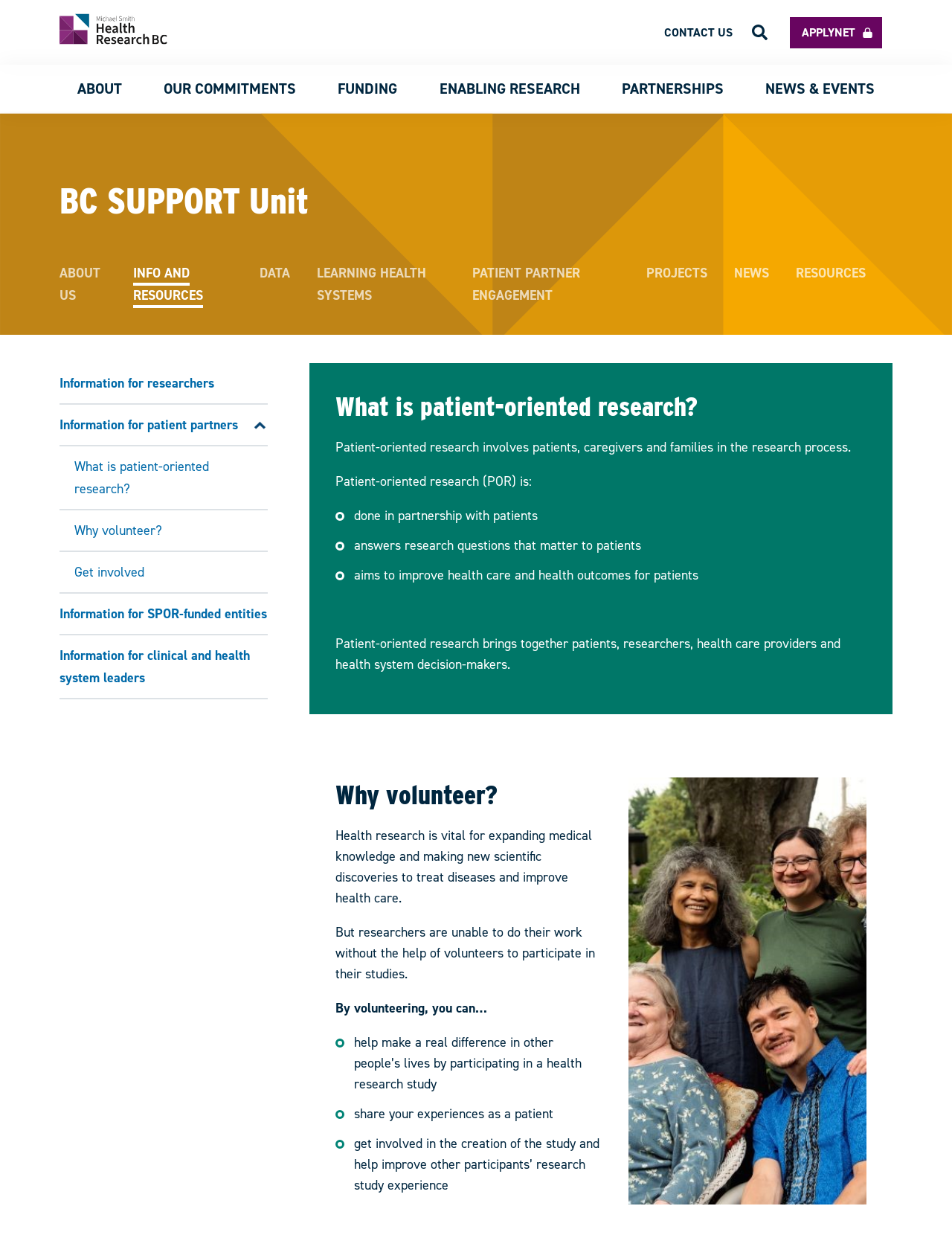Locate the bounding box coordinates of the element you need to click to accomplish the task described by this instruction: "Click on 'TNEB-Aadhaar linking Status Online @ tangedco.org'".

None